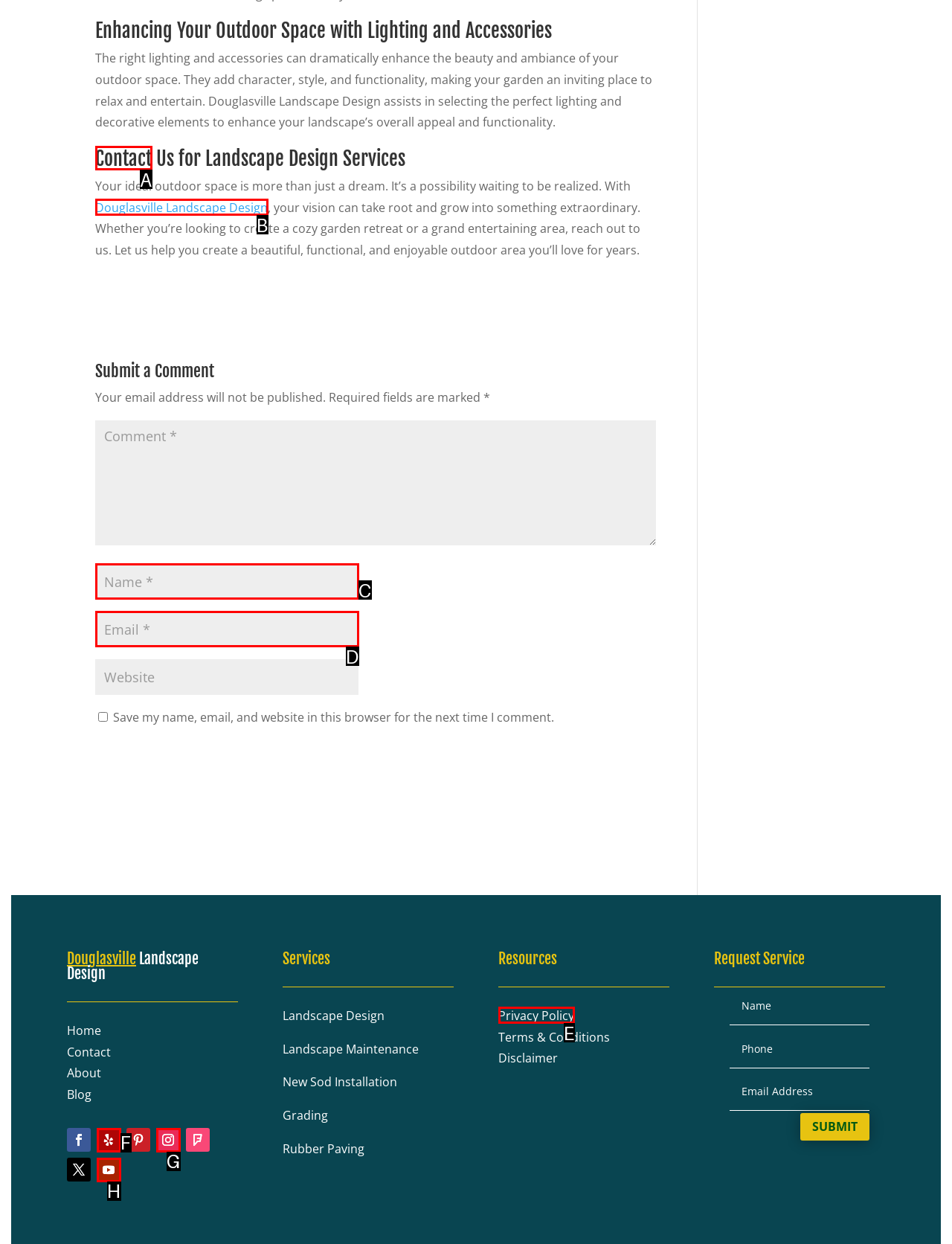Identify the HTML element that corresponds to the following description: input value="Email *" aria-describedby="email-notes" name="email". Provide the letter of the correct option from the presented choices.

D